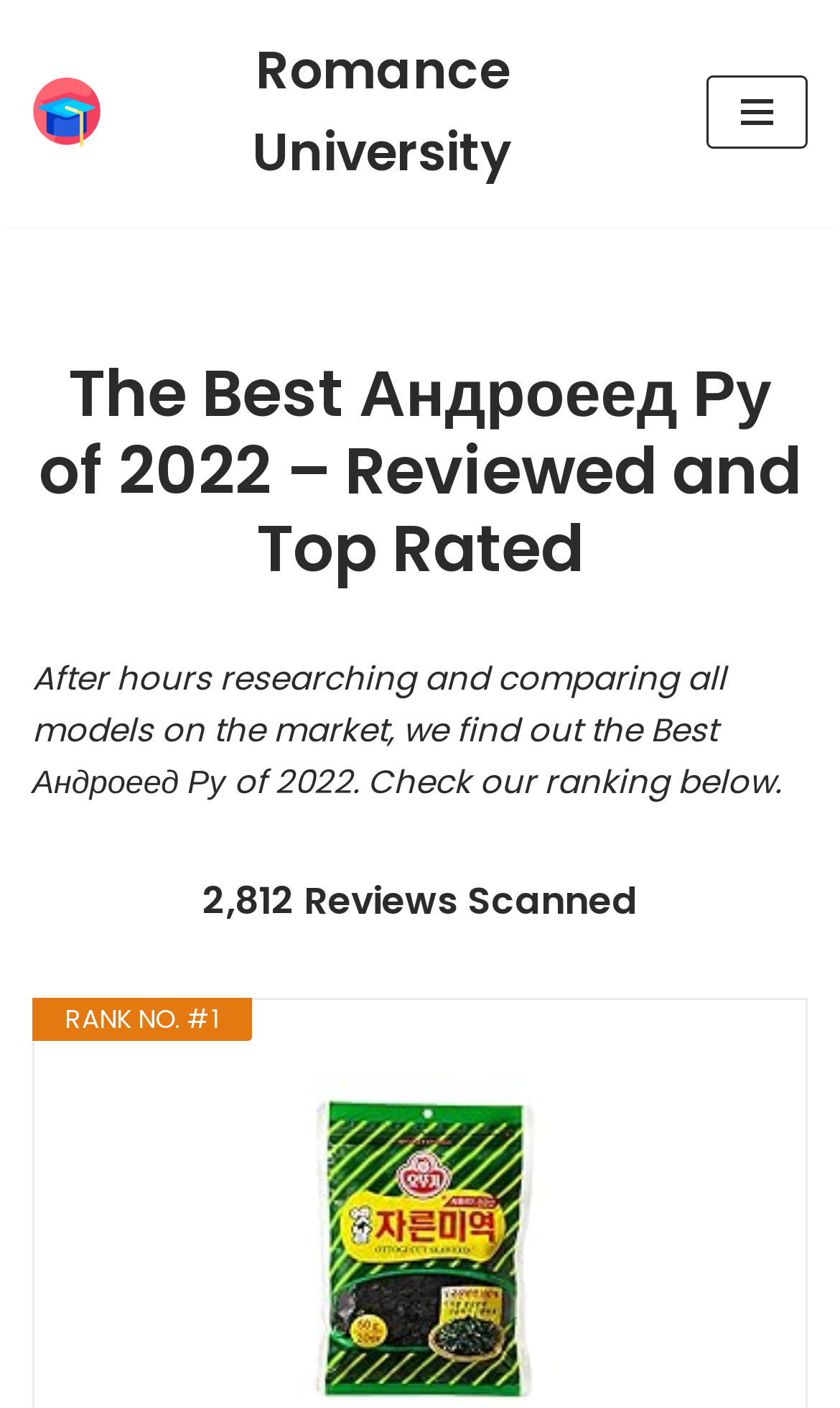Provide an in-depth description of the elements and layout of the webpage.

The webpage appears to be a review or ranking page for Андроеед Ру products. At the top-left corner, there is a link to "Skip to content". Next to it, on the top-center, is a link to "Romance University". On the top-right corner, there is a button labeled "Navigation Menu".

Below the navigation menu, there is a heading that reads "The Best Андроеед Ру of 2022 – Reviewed and Top Rated". Underneath the heading, there is a paragraph of text that explains the research process behind the ranking, stating that the best Андроеед Ру of 2022 was determined after hours of research and comparison.

Further down, there is a text element that highlights the number of reviews scanned, which is 2,812. Below this, there is a ranking element labeled "RANK NO. #1", indicating the top-ranked product.